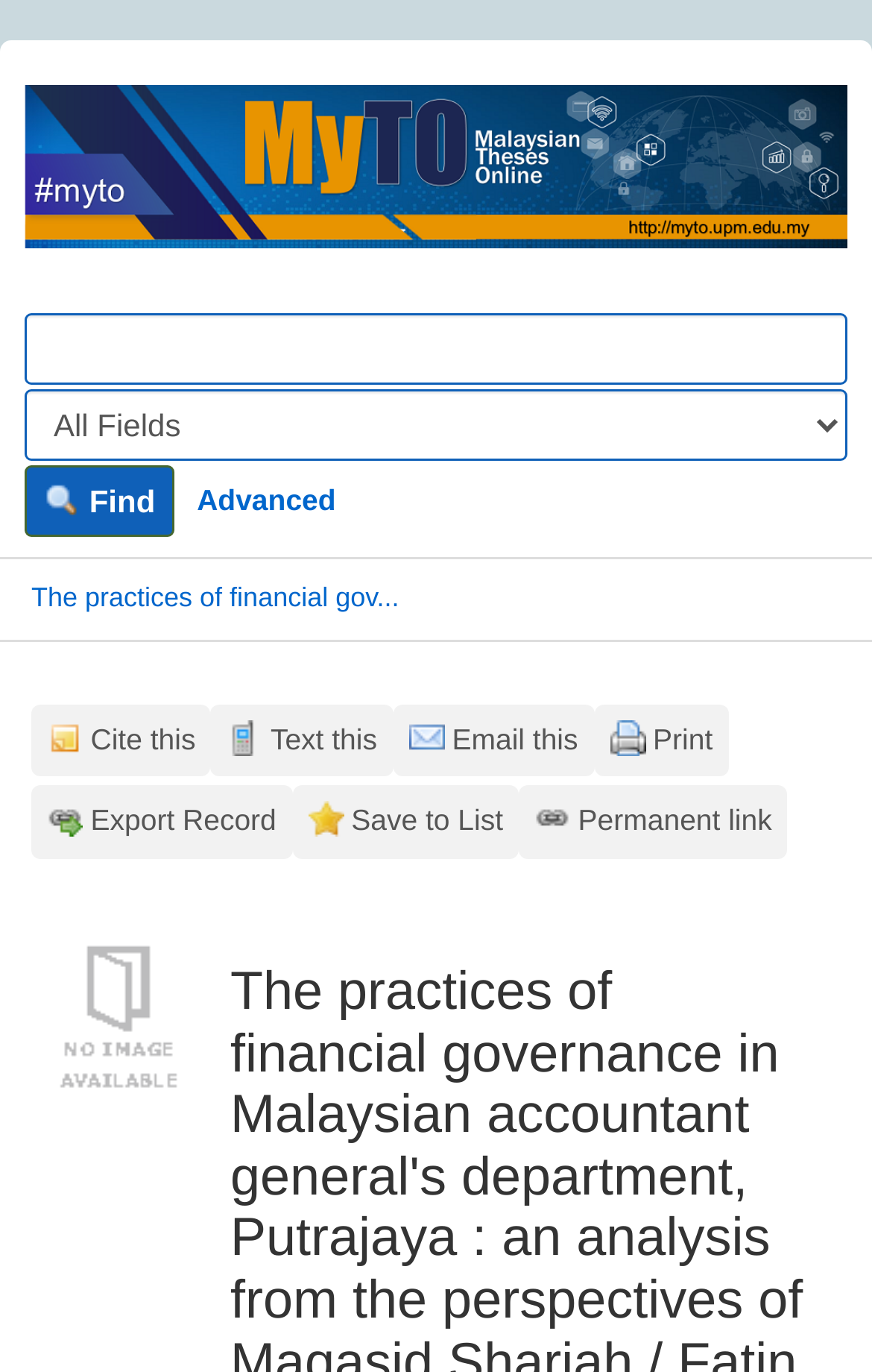Please give the bounding box coordinates of the area that should be clicked to fulfill the following instruction: "Click on 'Advanced'". The coordinates should be in the format of four float numbers from 0 to 1, i.e., [left, top, right, bottom].

[0.21, 0.344, 0.401, 0.386]